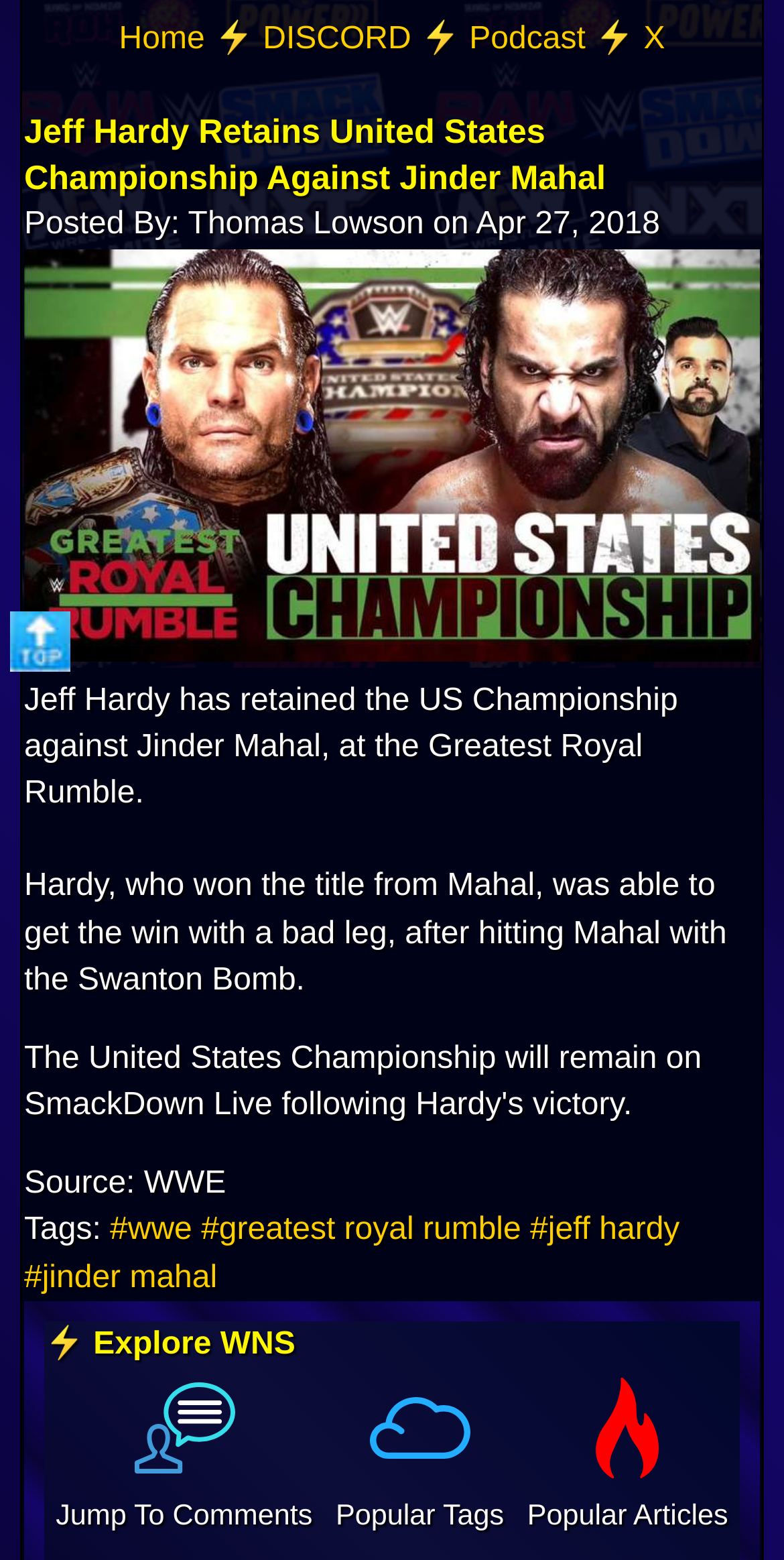Provide the bounding box coordinates of the HTML element this sentence describes: "#greatest royal rumble".

[0.257, 0.778, 0.665, 0.8]